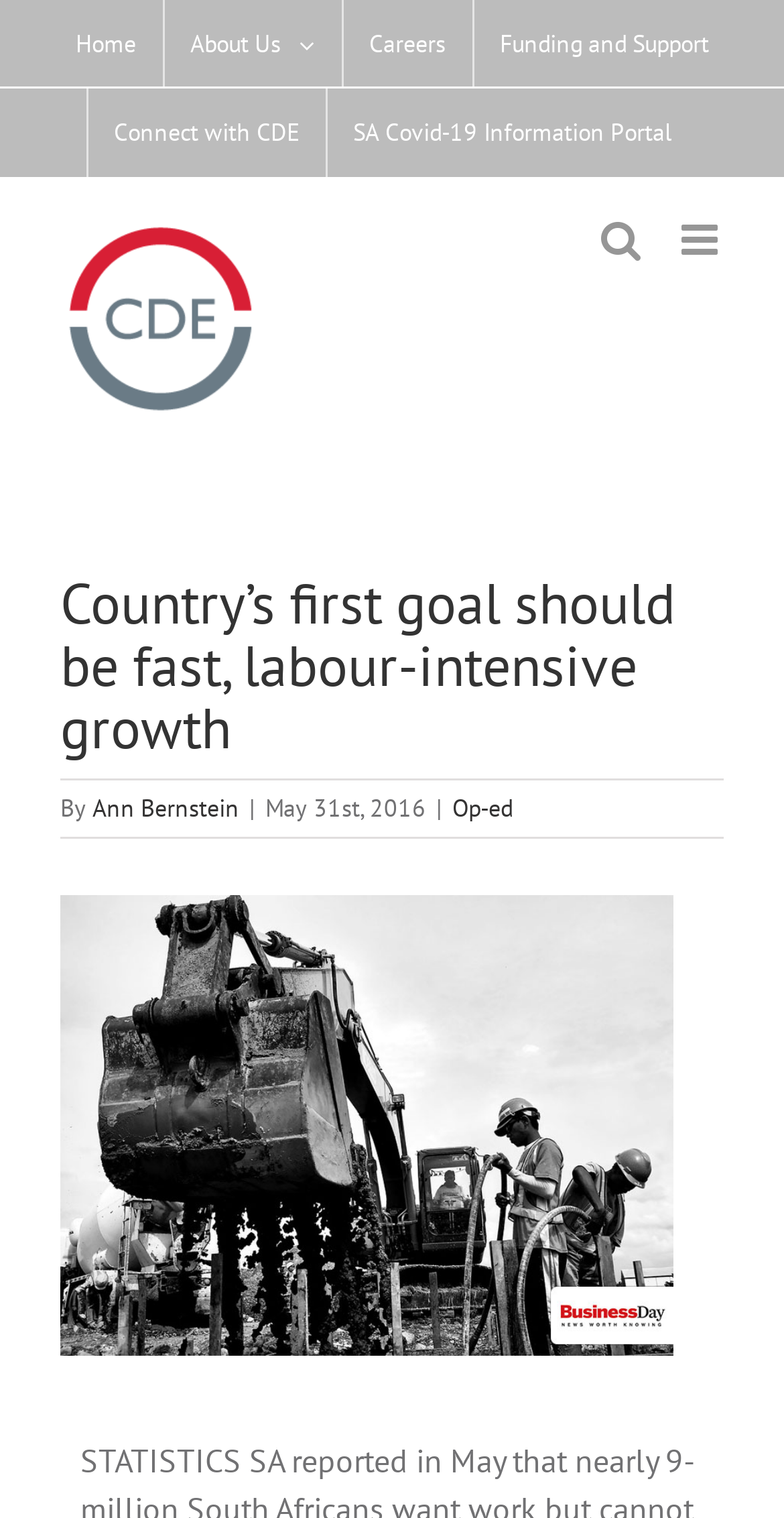For the following element description, predict the bounding box coordinates in the format (top-left x, top-left y, bottom-right x, bottom-right y). All values should be floating point numbers between 0 and 1. Description: Op-ed

[0.577, 0.523, 0.654, 0.542]